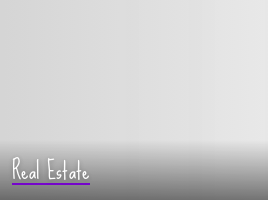What is the purpose of the design?
Refer to the image and provide a one-word or short phrase answer.

Professional context